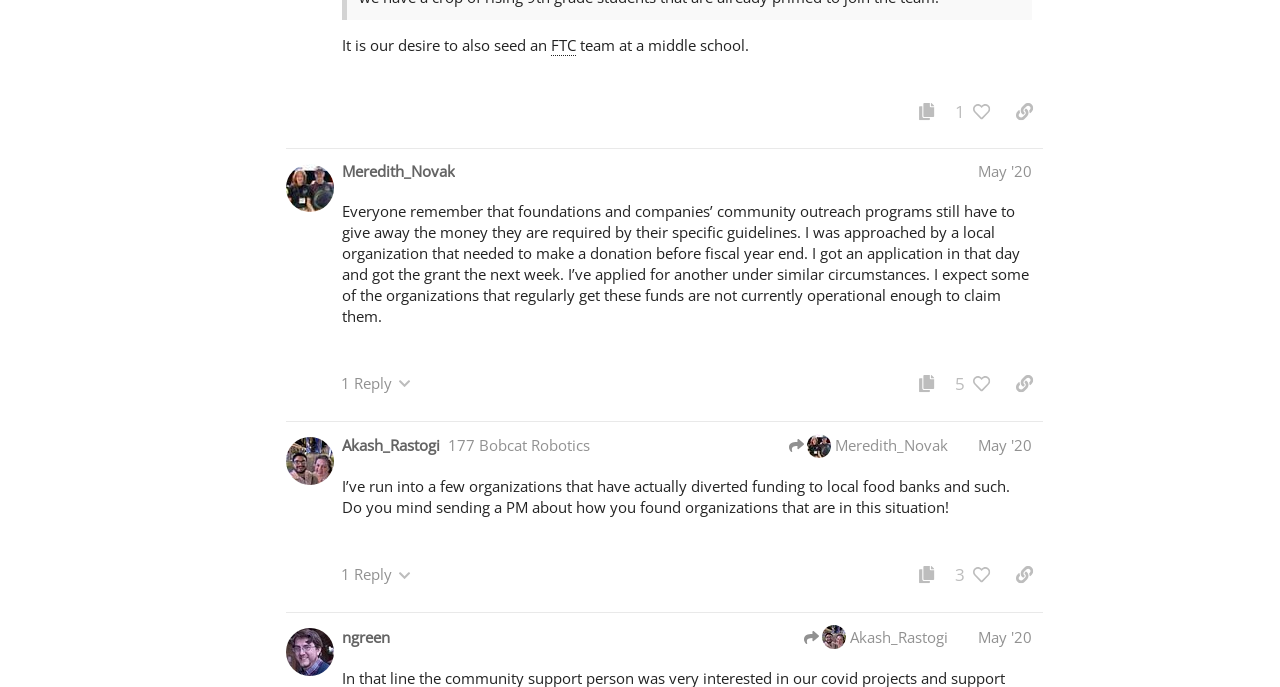Please specify the bounding box coordinates for the clickable region that will help you carry out the instruction: "Like this post".

[0.754, 0.138, 0.781, 0.186]